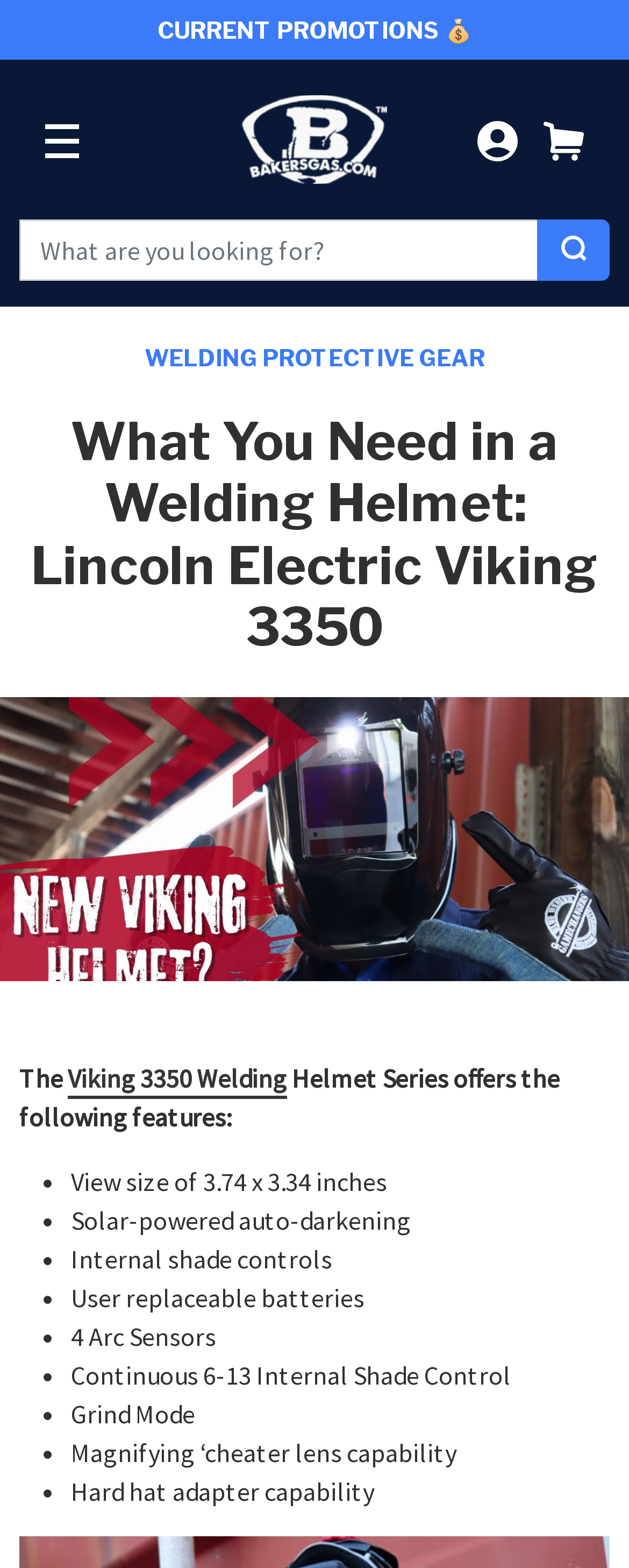Provide a thorough description of this webpage.

The webpage is about the Lincoln Viking 3350 welding helmet, with a focus on its features and benefits. At the top of the page, there is an announcement section with a link to "CURRENT PROMOTIONS" and a logo of Baker's Gas & Welding Supplies, Inc. Below this, there is a search bar where users can enter what they are looking for.

The main content of the page is divided into sections, with headings such as "WELDING", "CUTTING TOOLS", "PROTECTIVE GEAR", and more. Each section has a link and a button that can be expanded to show more information.

The main article about the Lincoln Viking 3350 welding helmet is located in the "PROTECTIVE GEAR" section. The article has a heading "What You Need in a Welding Helmet: Lincoln Electric Viking 3350" and is accompanied by an image. The text describes the features of the helmet, including its view size, solar-powered auto-darkening, internal shade controls, and more. These features are listed in bullet points, making it easy to read and understand.

There are also links to other sections of the website, such as "BLOG" and "PROMOTIONS", which are located at the bottom of the page. Overall, the webpage is well-organized and easy to navigate, with a clear focus on providing information about the Lincoln Viking 3350 welding helmet.